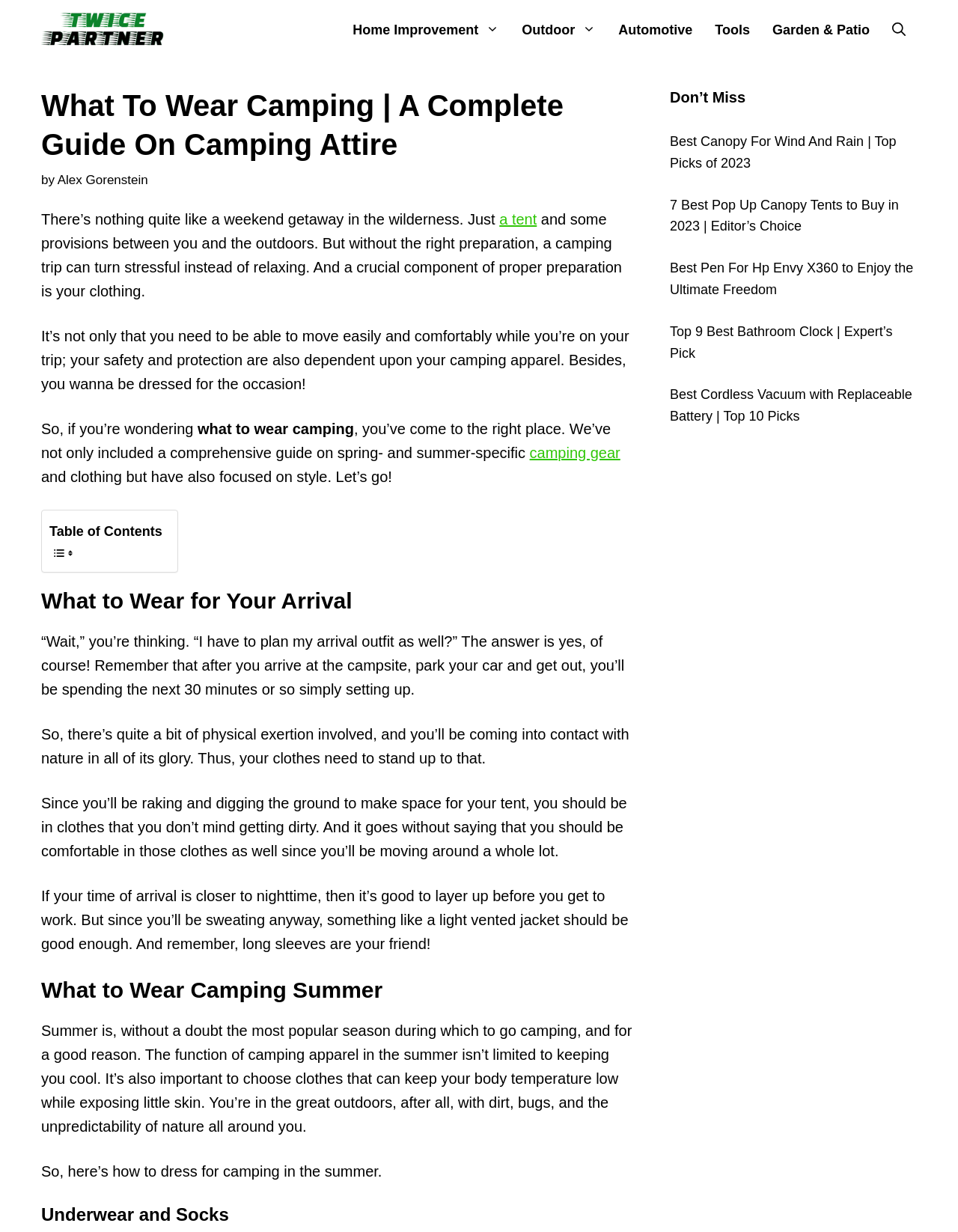Specify the bounding box coordinates of the area to click in order to execute this command: 'Search for something using the 'Open Search Bar' link'. The coordinates should consist of four float numbers ranging from 0 to 1, and should be formatted as [left, top, right, bottom].

[0.92, 0.0, 0.957, 0.049]